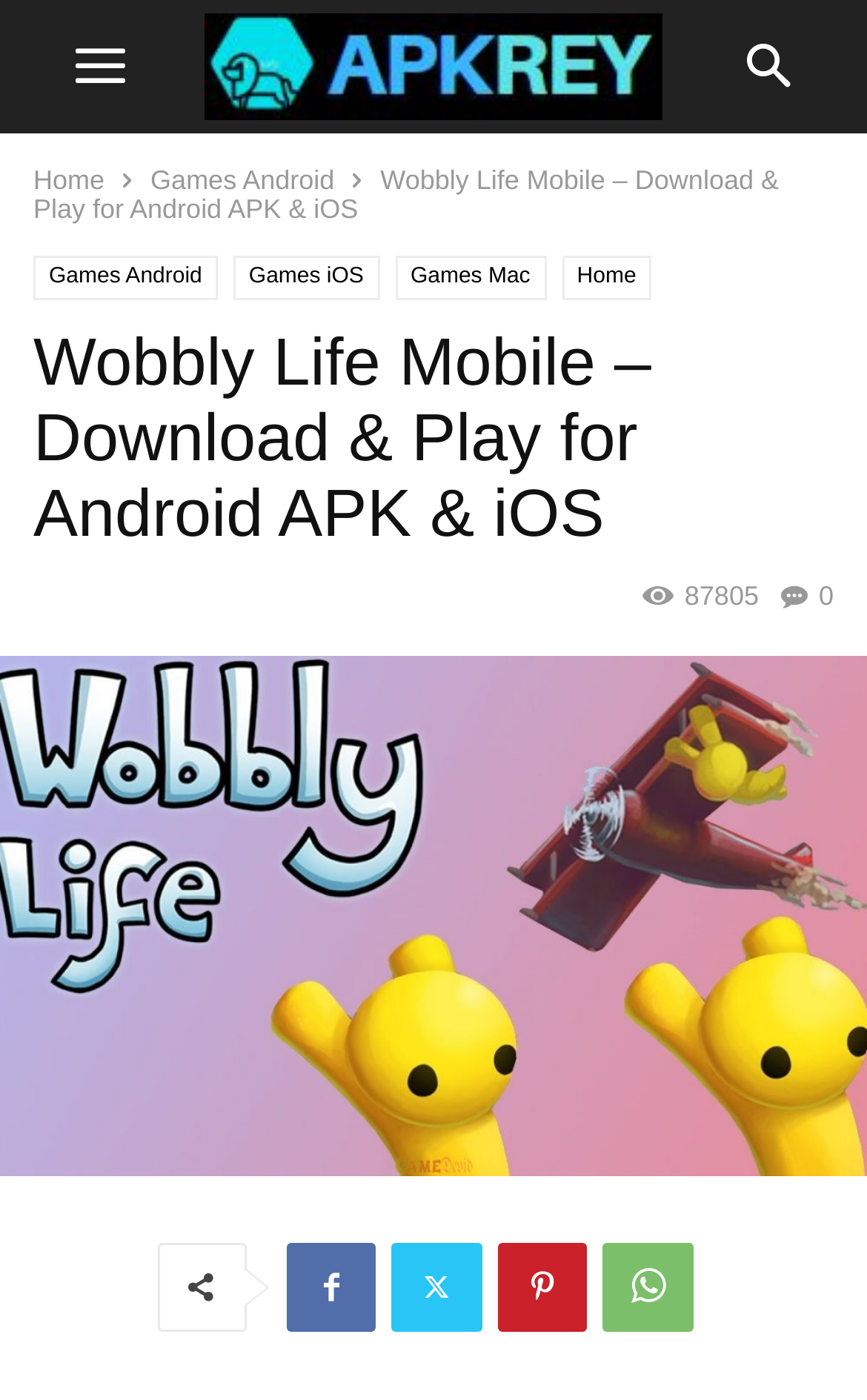Please determine the bounding box coordinates for the UI element described as: "Twitter".

[0.451, 0.888, 0.556, 0.952]